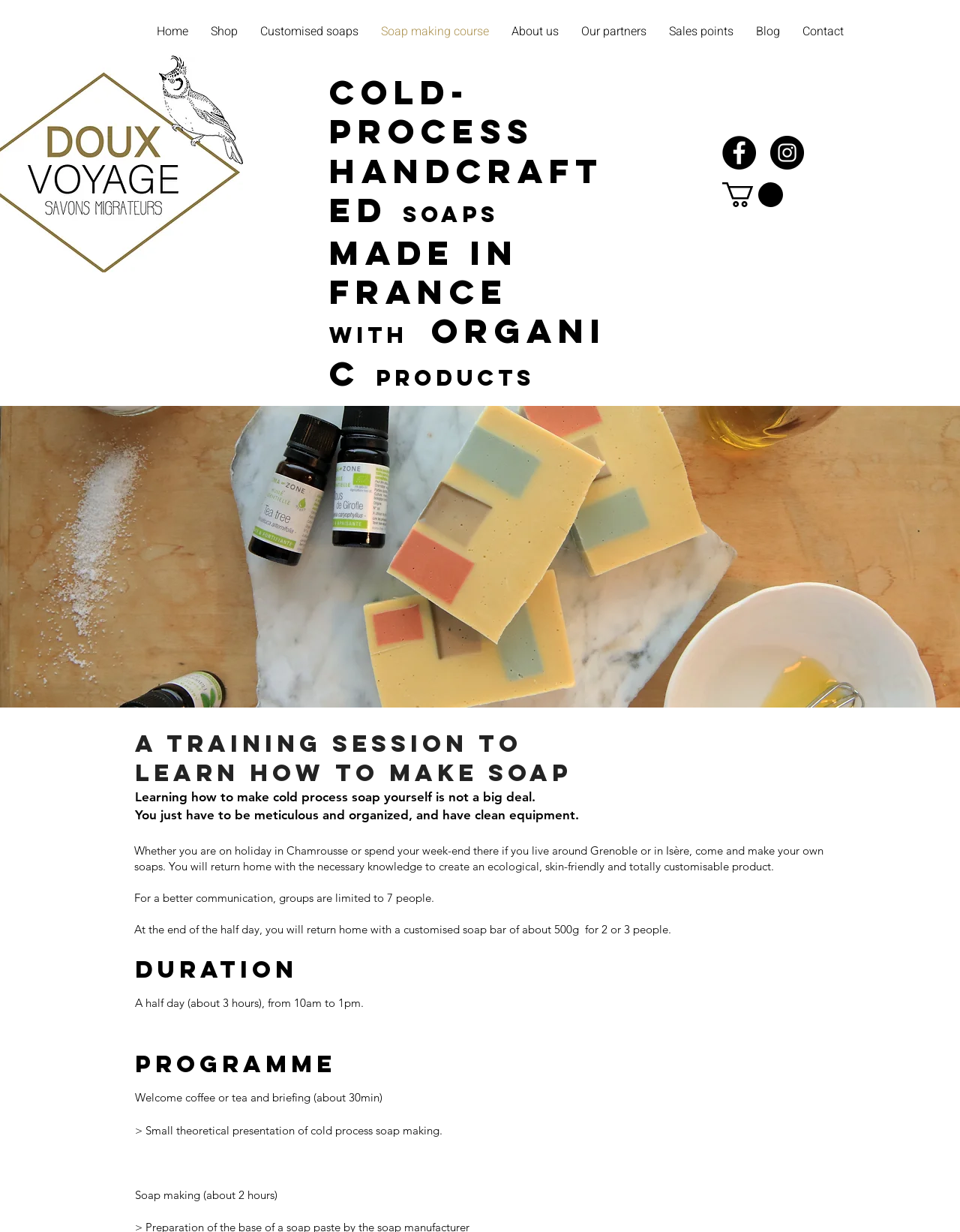What is the headline of the webpage?

a training session to learn how to make soap 